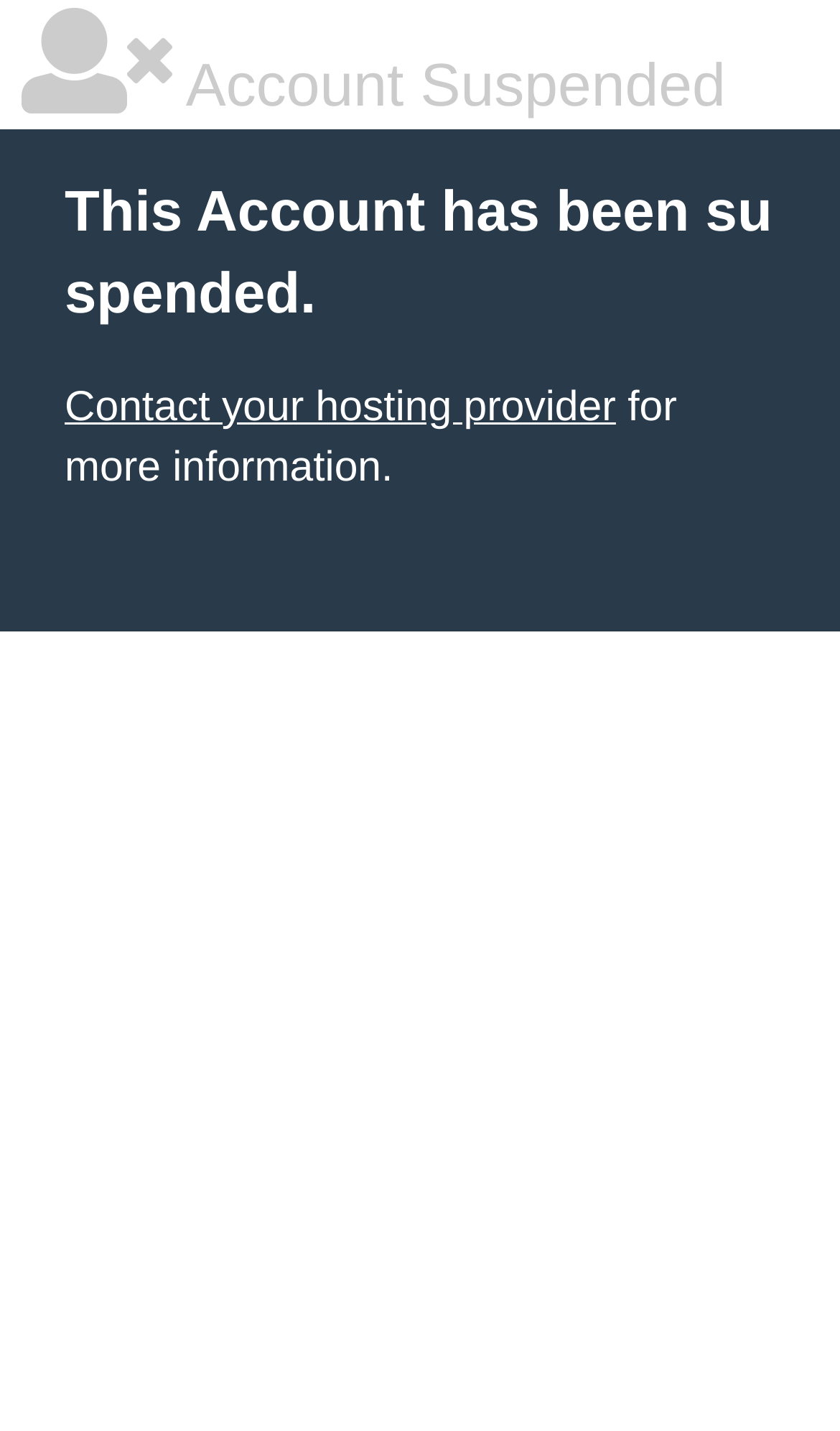Find the coordinates for the bounding box of the element with this description: "Contact your hosting provider".

[0.077, 0.268, 0.733, 0.301]